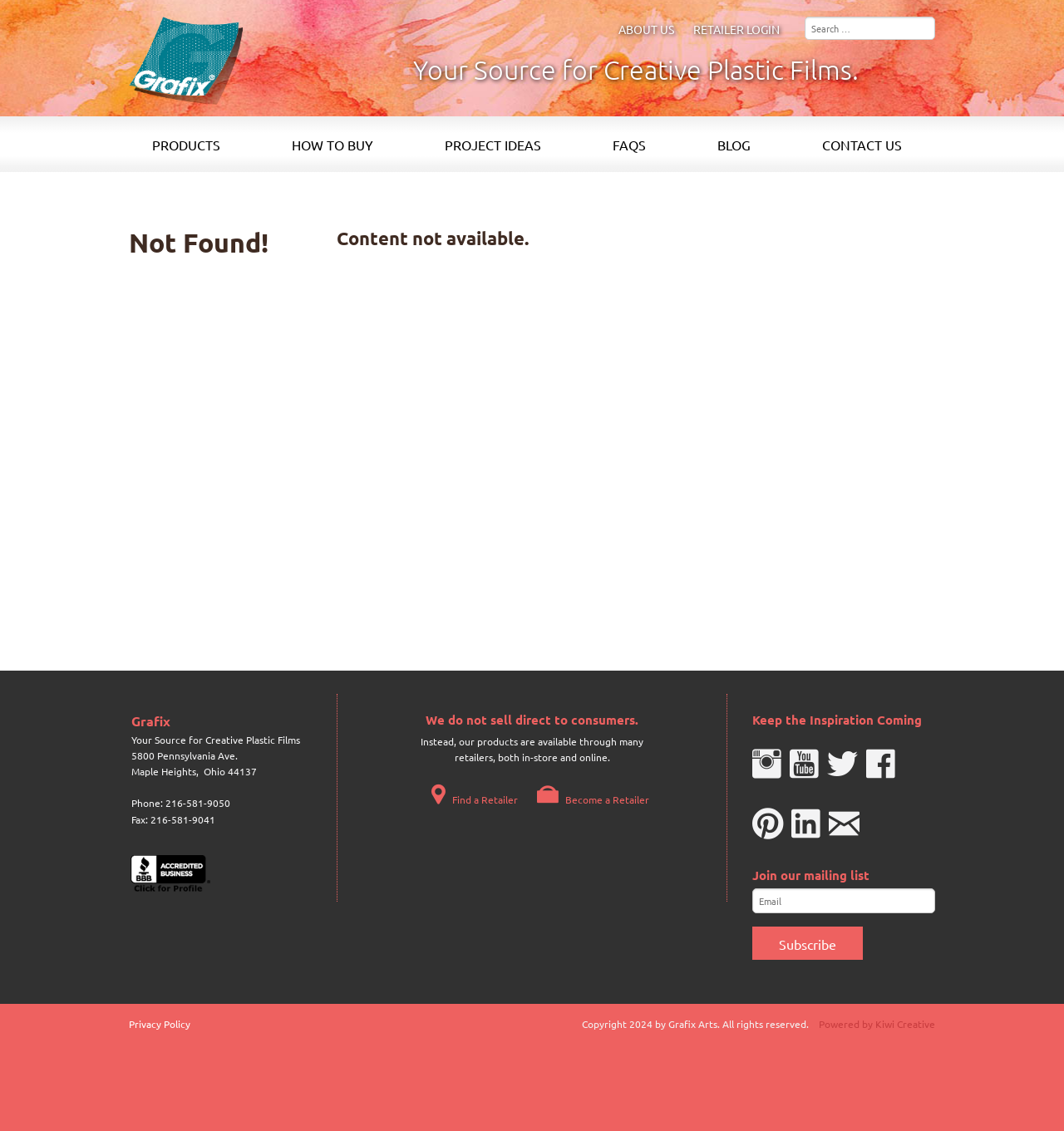Indicate the bounding box coordinates of the element that needs to be clicked to satisfy the following instruction: "View PROJECT IDEAS". The coordinates should be four float numbers between 0 and 1, i.e., [left, top, right, bottom].

[0.384, 0.103, 0.542, 0.148]